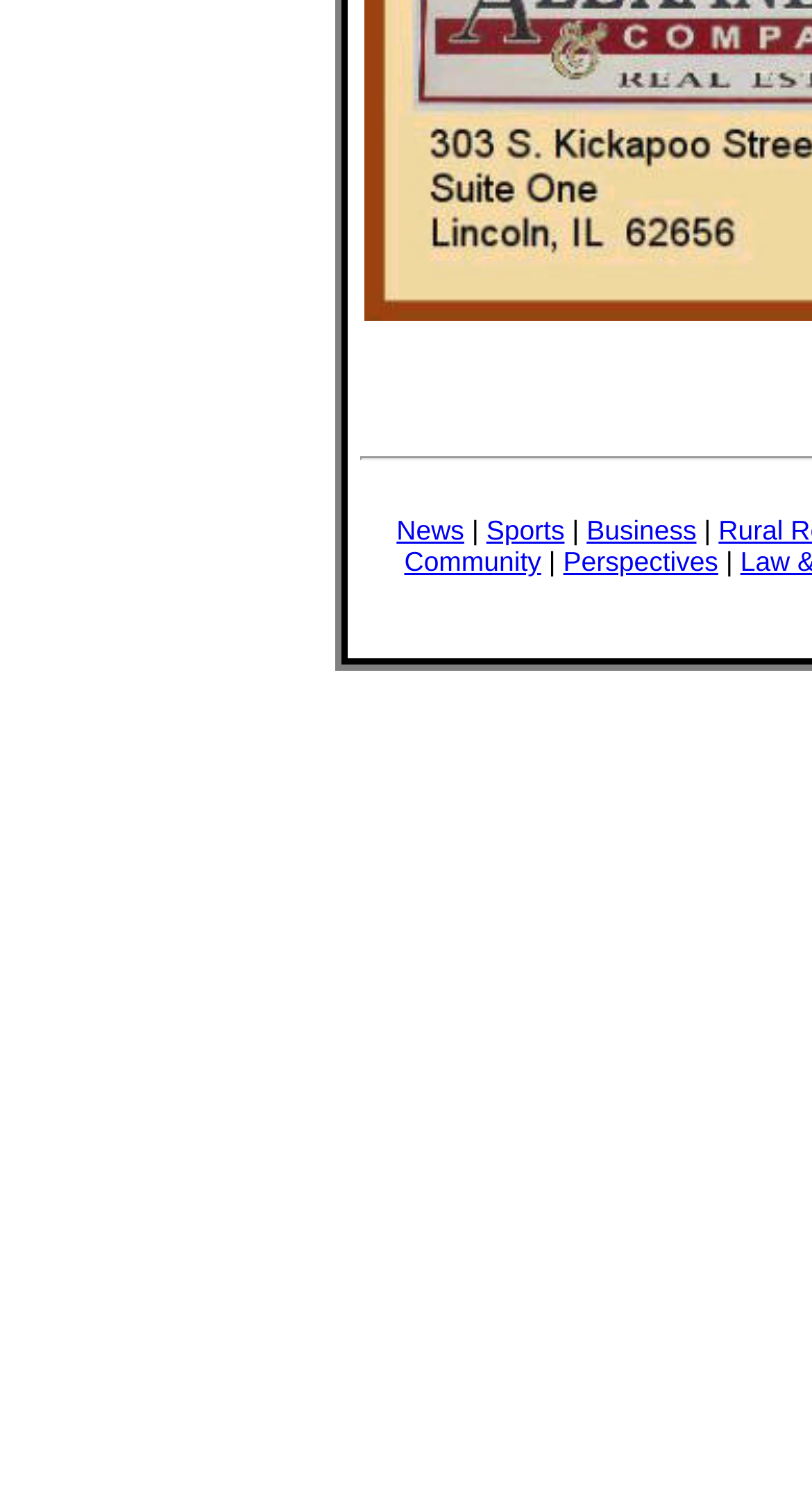What is the last menu item?
Look at the image and respond with a one-word or short phrase answer.

Perspectives